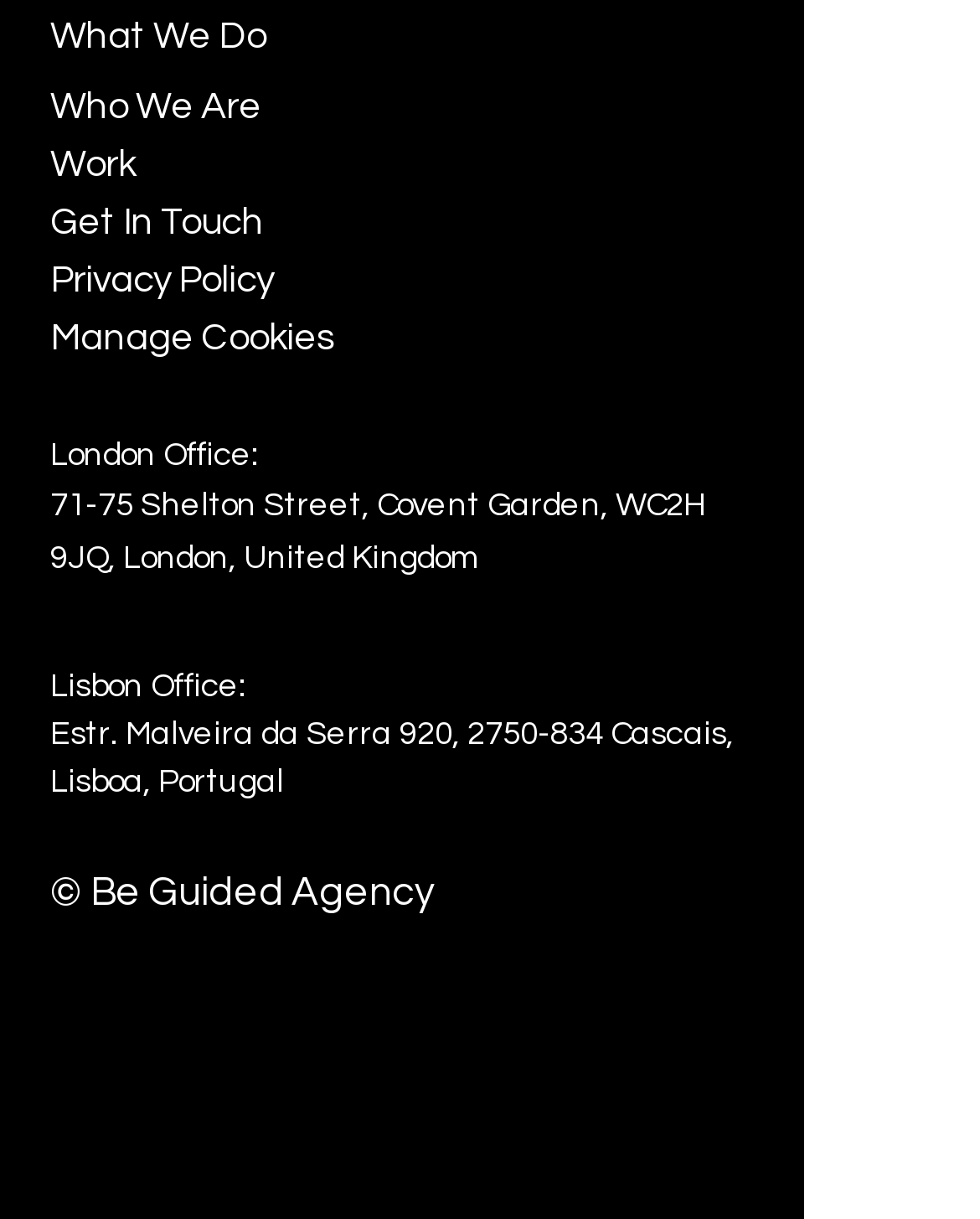What is the location of the Lisbon office?
From the screenshot, provide a brief answer in one word or phrase.

Estr. Malveira da Serra 920, 2750-834 Cascais, Lisboa, Portugal